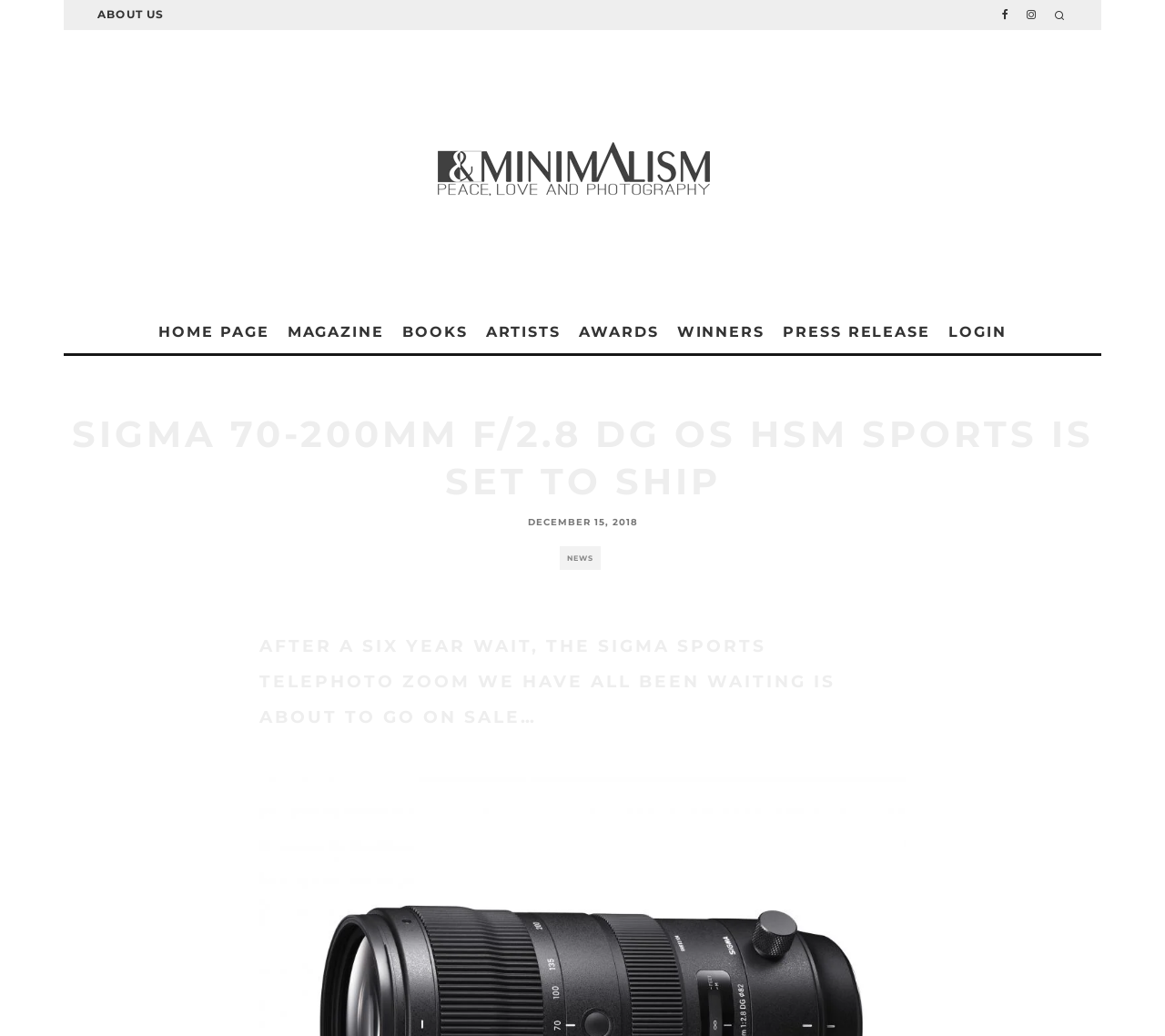How many words are in the subheading?
Please provide a full and detailed response to the question.

I found the subheading 'AFTER A SIX YEAR WAIT, THE SIGMA SPORTS TELEPHOTO ZOOM WE HAVE ALL BEEN WAITING IS ABOUT TO GO ON SALE…' and counted the number of words in it. There are 19 words in total.